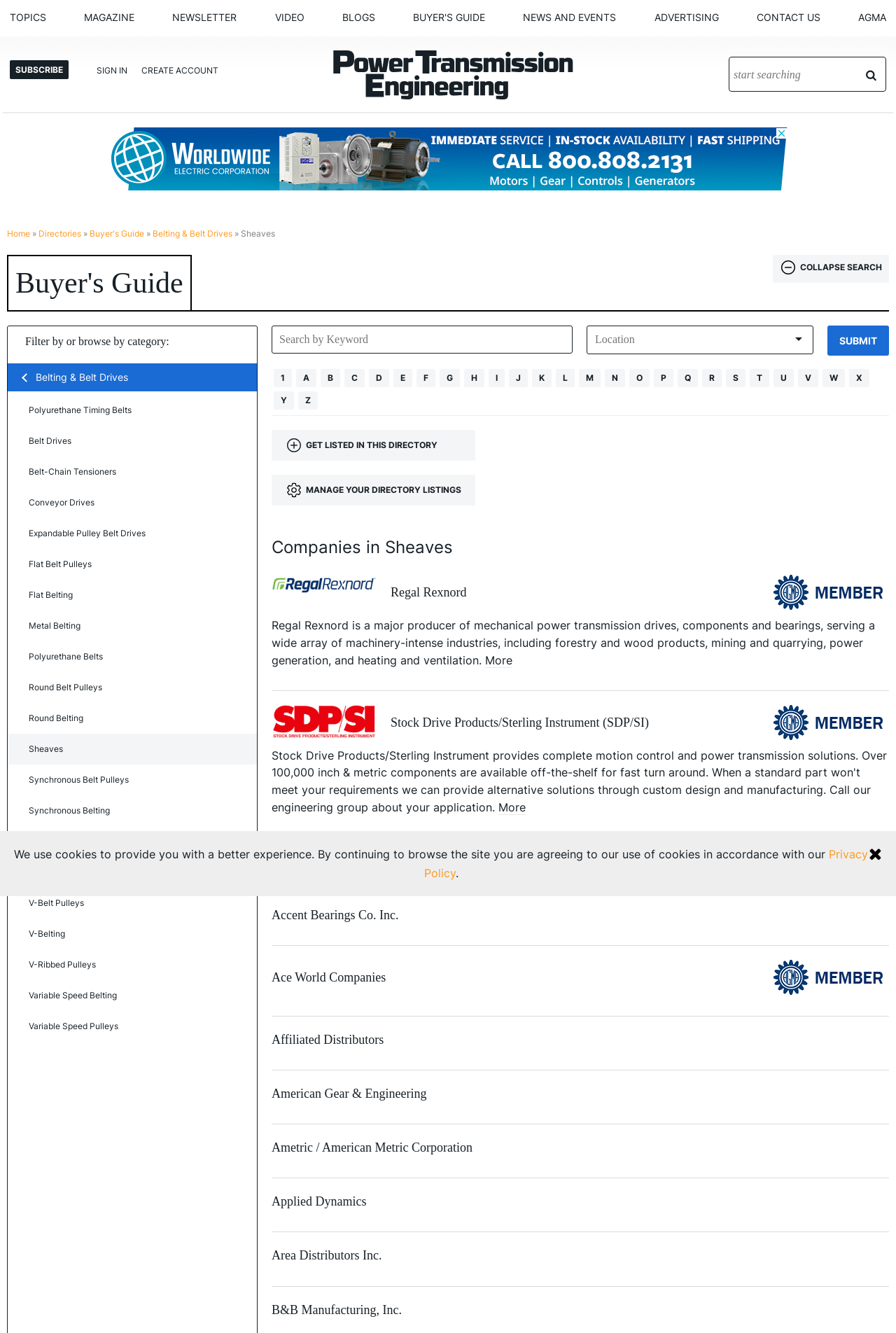Extract the bounding box for the UI element that matches this description: "Stock Drive Products/Sterling Instrument (SDP/SI)".

[0.436, 0.535, 0.724, 0.549]